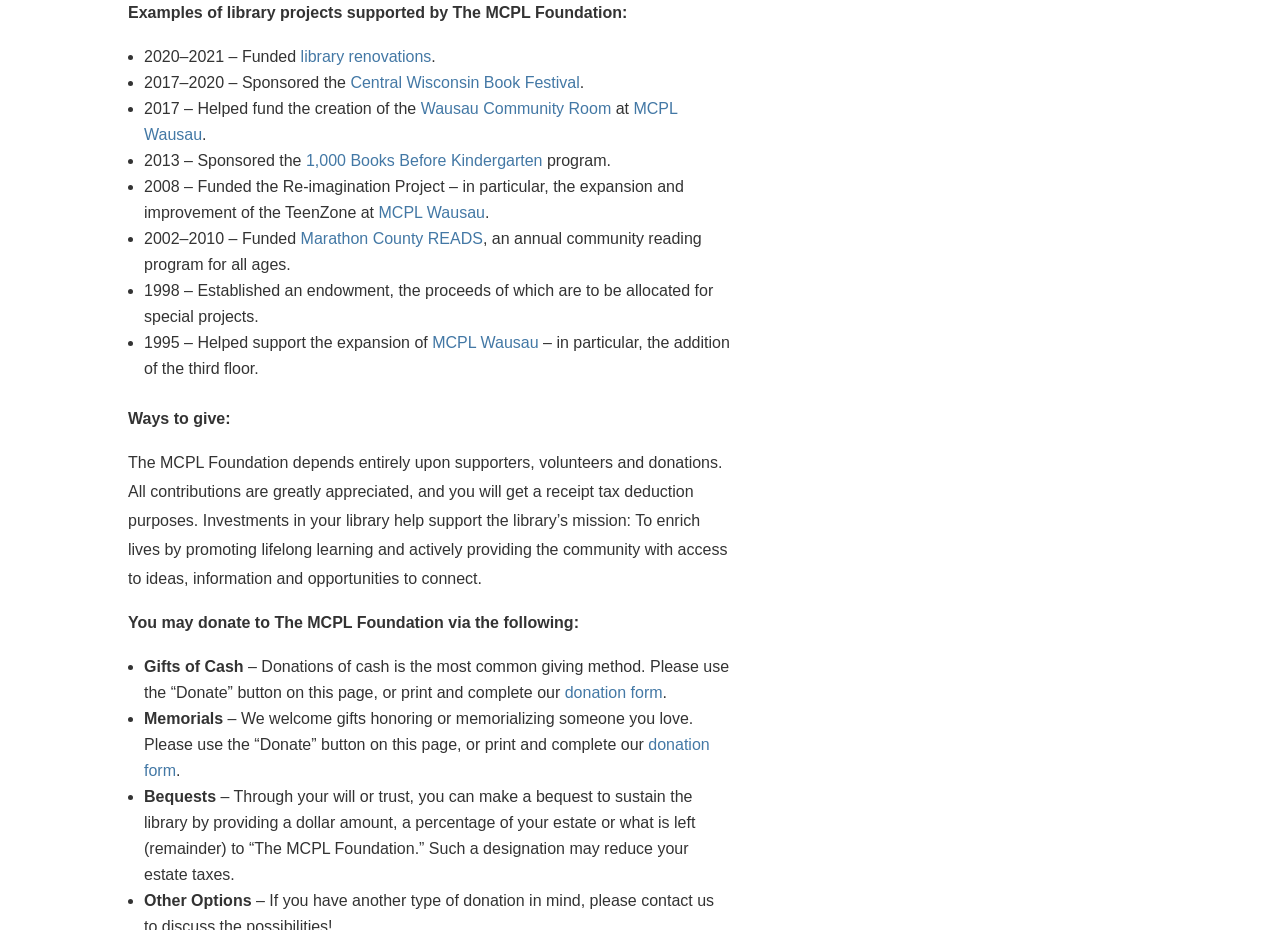Please determine the bounding box coordinates for the element with the description: "nature@seychelles.net".

None